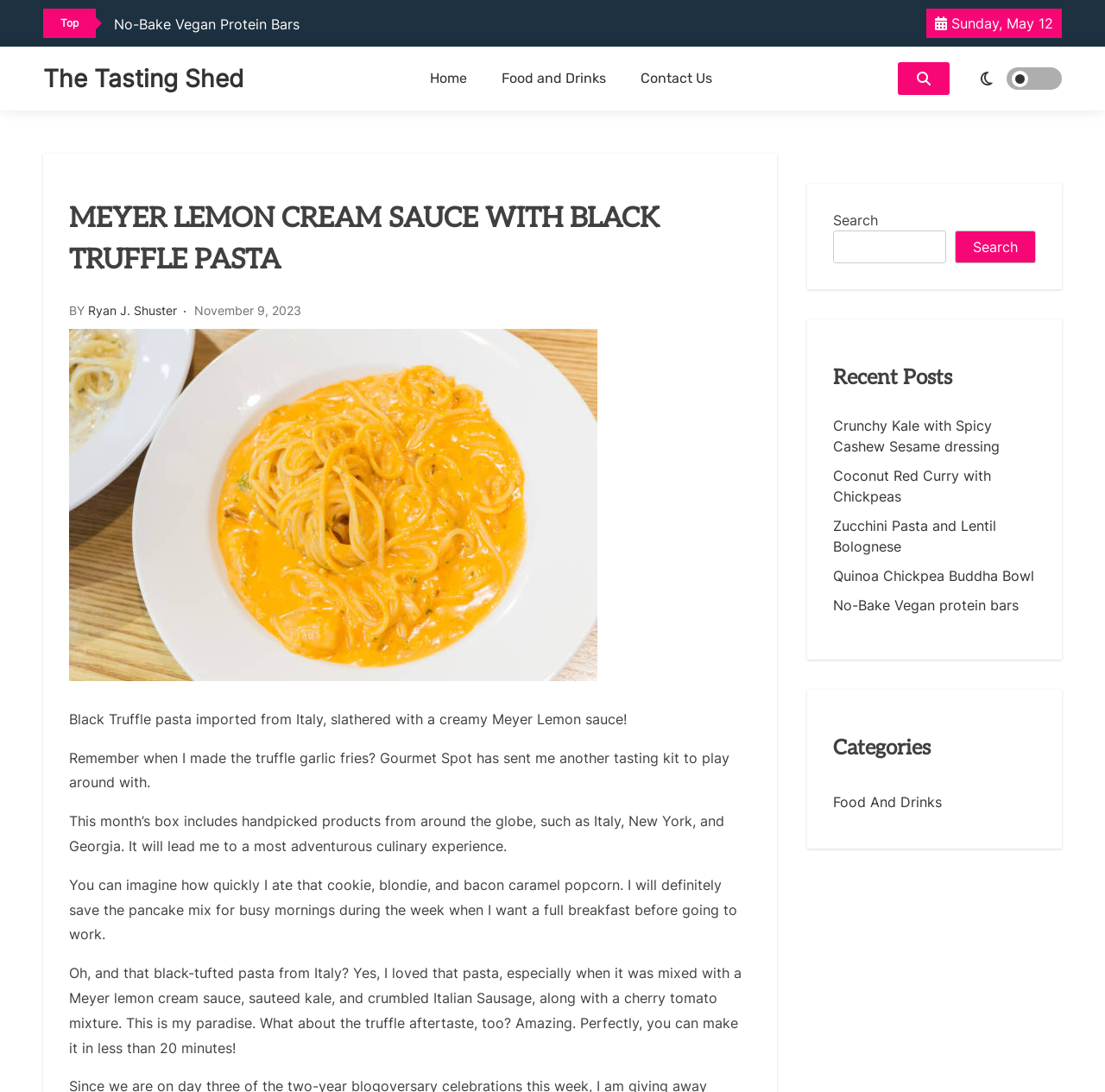Can you give a comprehensive explanation to the question given the content of the image?
What is the name of the author of this article?

I found the author's name by looking at the text following the 'BY' label, which is 'Ryan J. Shuster'. This is a common pattern in articles where the author's name is mentioned.